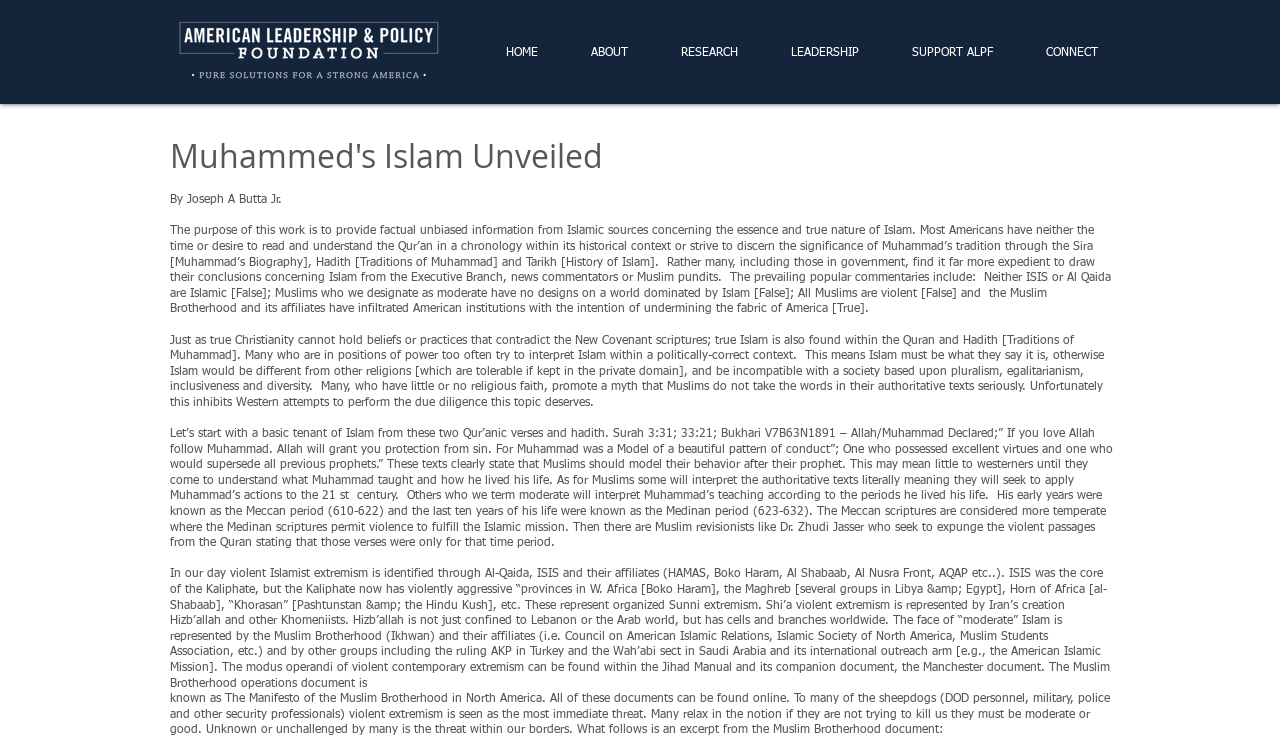Given the description of the UI element: "CONNECT", predict the bounding box coordinates in the form of [left, top, right, bottom], with each value being a float between 0 and 1.

[0.792, 0.032, 0.874, 0.109]